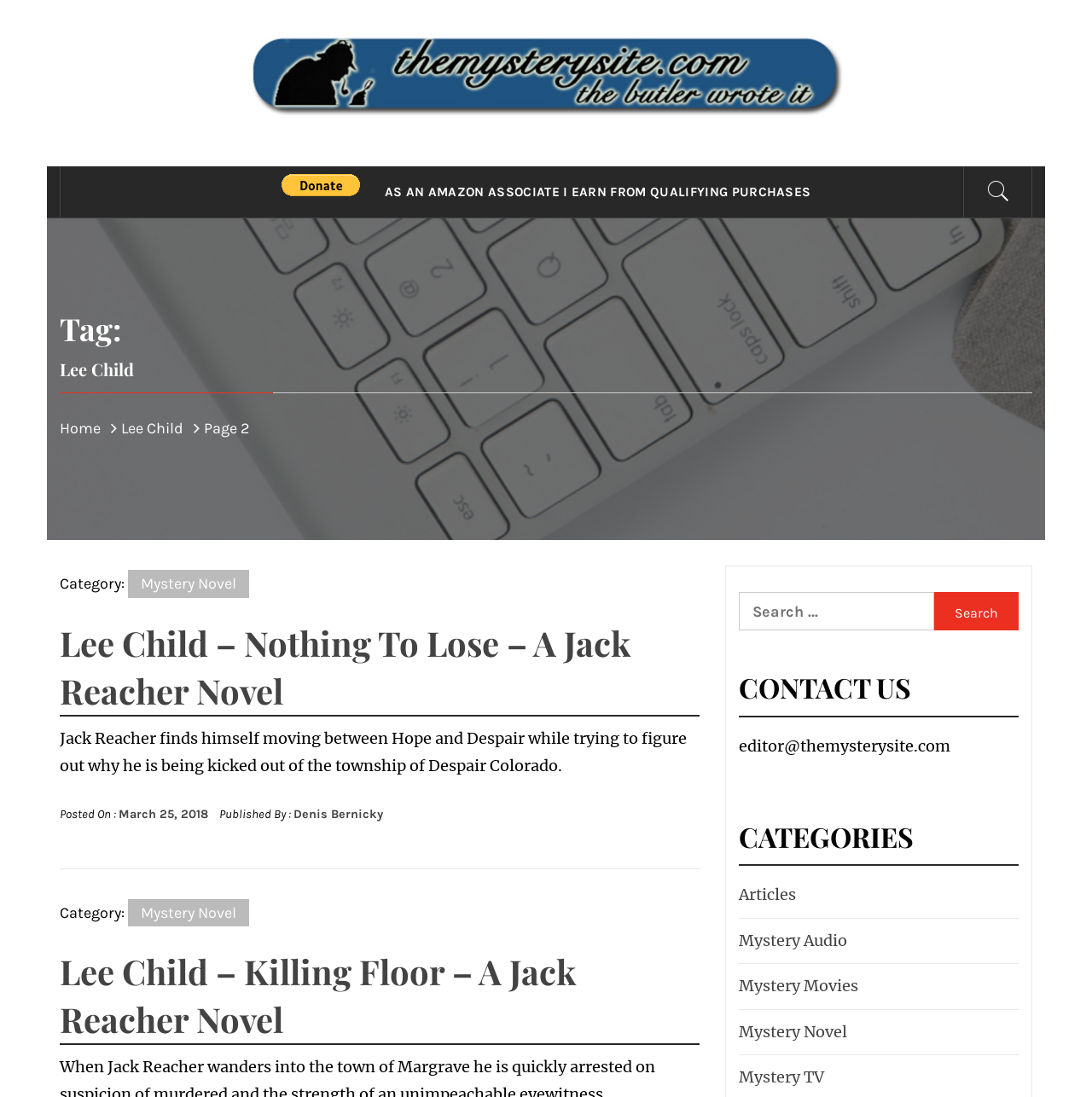Describe in detail what you see on the webpage.

The webpage is an archive page for Lee Child, a mystery novelist, on a website called "The mystery site". At the top, there is a logo and a link to the website's homepage. Below that, there is a navigation bar with breadcrumbs, showing the current page's location in the site's hierarchy.

The main content of the page is divided into two sections. On the left, there is a list of articles about Lee Child's novels, including "Nothing To Lose" and "Killing Floor", both part of the Jack Reacher series. Each article has a heading, a brief summary, and information about the publication date and author.

On the right, there are several sections. At the top, there is a search box with a "Search" button. Below that, there is a "CONTACT US" section with an email address. Further down, there is a "CATEGORIES" section with links to other categories on the website, such as "Articles", "Mystery Audio", "Mystery Movies", "Mystery Novel", and "Mystery TV".

There are also several links and buttons scattered throughout the page, including a "Donate with PayPal" button and a link to Amazon.